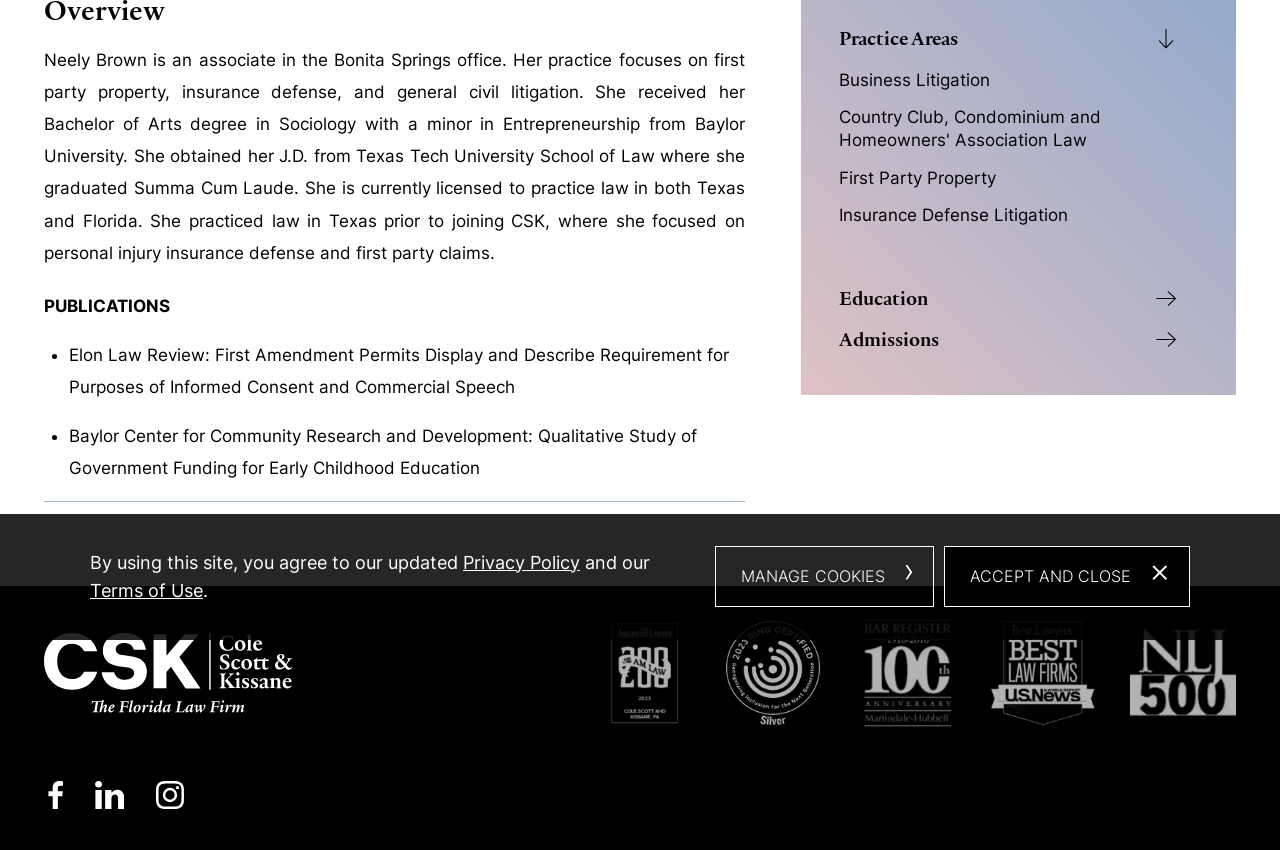Using floating point numbers between 0 and 1, provide the bounding box coordinates in the format (top-left x, top-left y, bottom-right x, bottom-right y). Locate the UI element described here: Instagram

[0.119, 0.914, 0.149, 0.968]